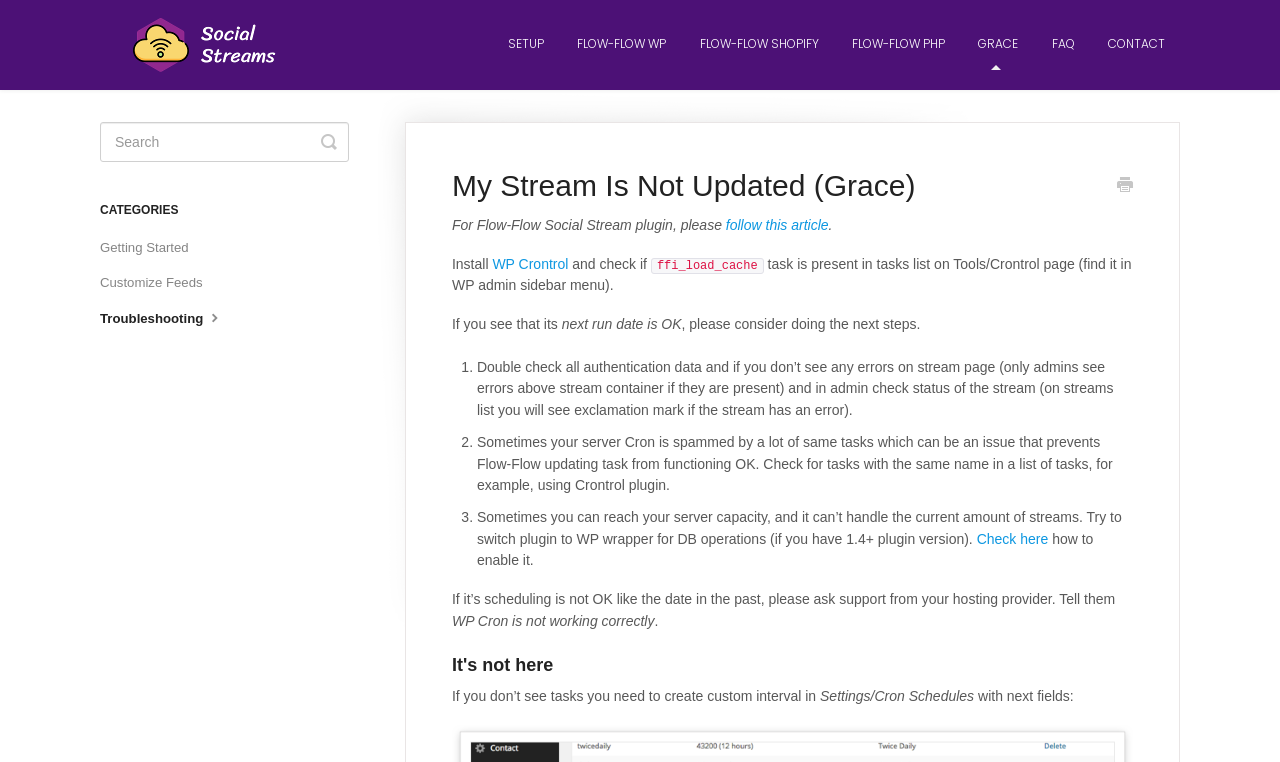Locate the bounding box coordinates of the UI element described by: "follow this article". The bounding box coordinates should consist of four float numbers between 0 and 1, i.e., [left, top, right, bottom].

[0.567, 0.285, 0.647, 0.306]